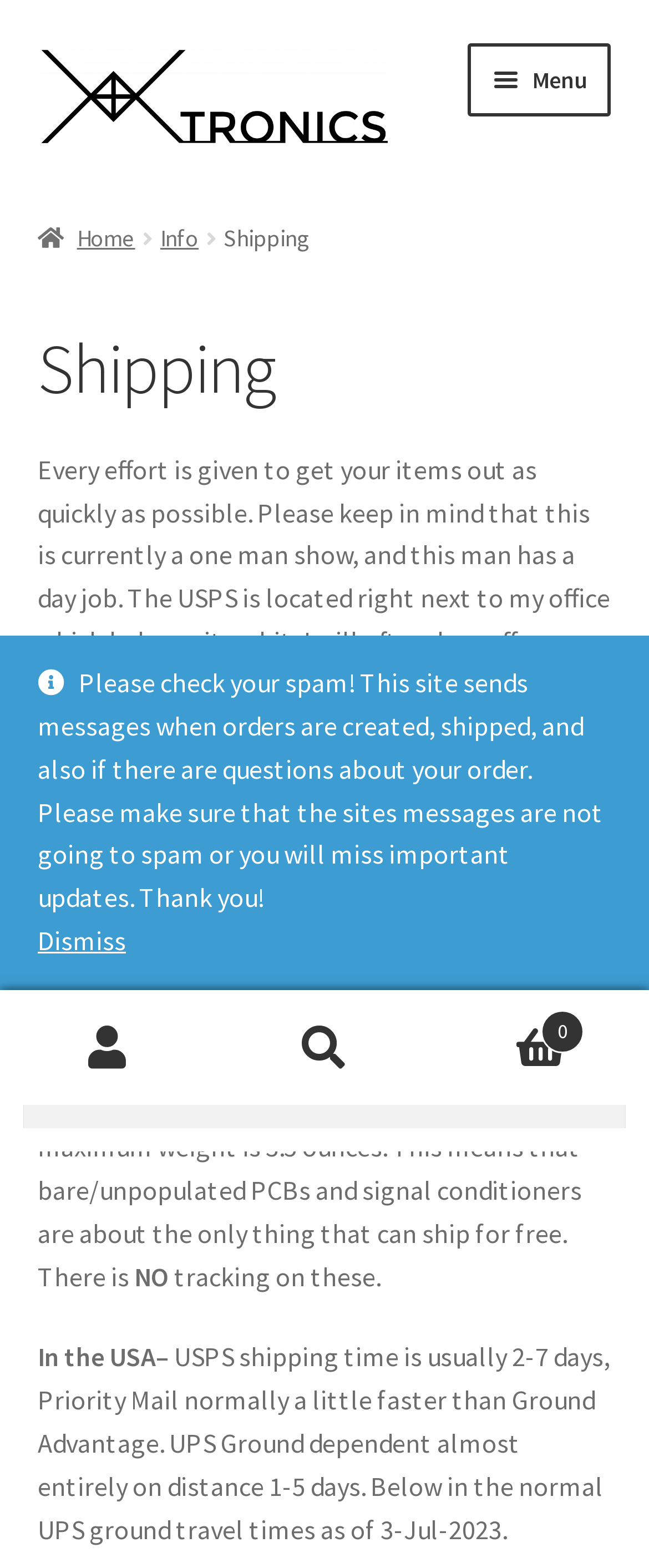Provide a thorough description of the webpage you see.

The webpage is about shipping information for WTMtronics. At the top, there is a navigation menu with links to "Home", "Shop", "My account", "Blog", "Help", "Tuning", "Info", and more. Below the navigation menu, there is a breadcrumbs section showing the current page's hierarchy, with links to "Home" and "Info".

The main content of the page is divided into sections. The first section has a heading "Shipping" and explains that the website strives to ship items quickly, but it's a one-man operation with a day job. It also mentions that products requiring assembly will take a few days to ship.

The next section explains the free shipping policy, which only applies to items that can fit in an envelope and use stamps. It lists the limitations of free shipping, including no tracking.

The following section discusses shipping times in the USA, providing information on USPS and UPS shipping times.

On the right side of the page, there are links to "My Account", "Search", and "Cart 0". The search function allows users to search for specific terms.

At the bottom of the page, there is a notice asking users to check their spam folders for important updates from the website.

Throughout the page, there are no images except for the WTMtronics logo at the top. The layout is organized, with clear headings and concise text.